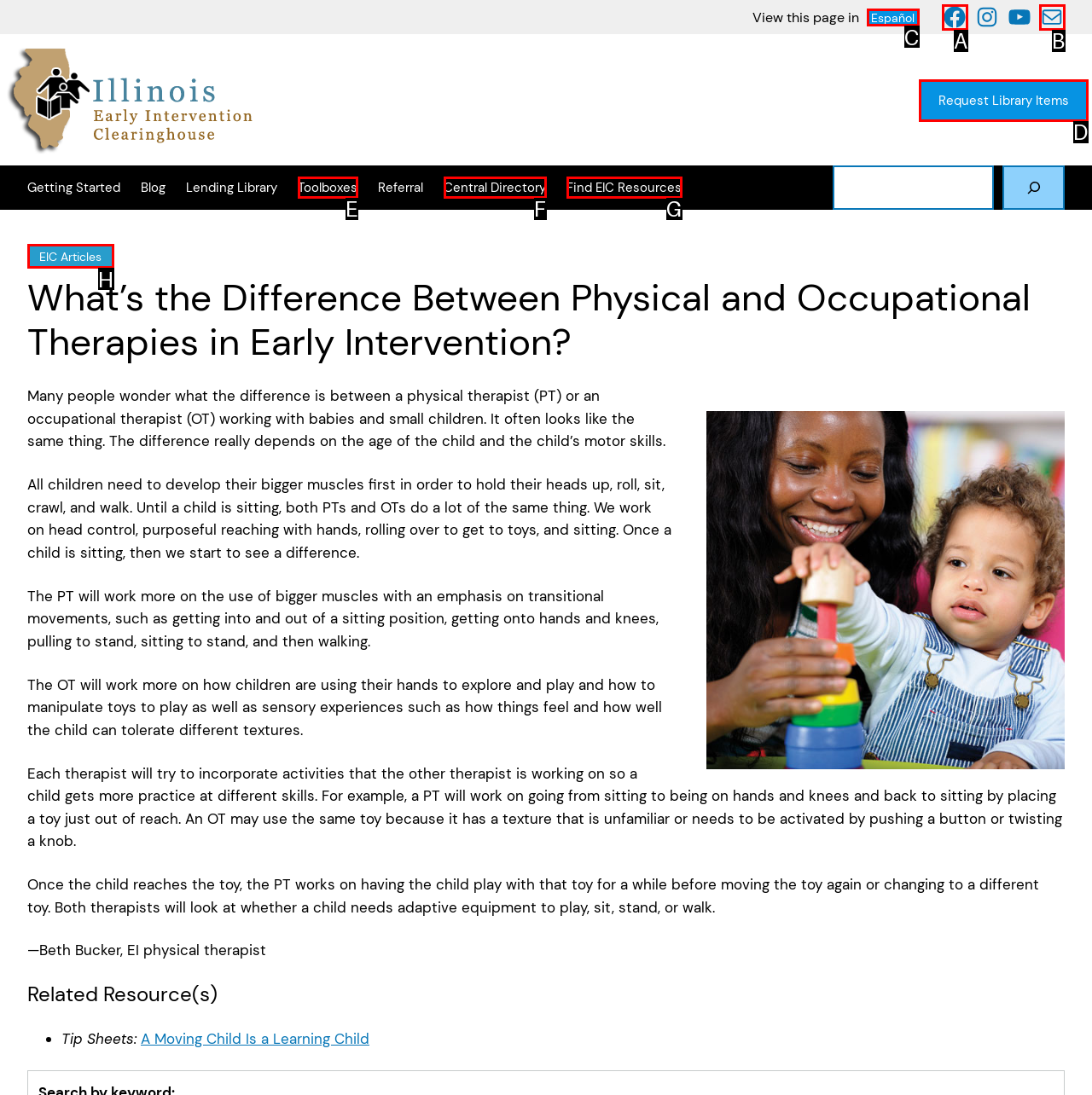Based on the task: Read the EIC Articles, which UI element should be clicked? Answer with the letter that corresponds to the correct option from the choices given.

H